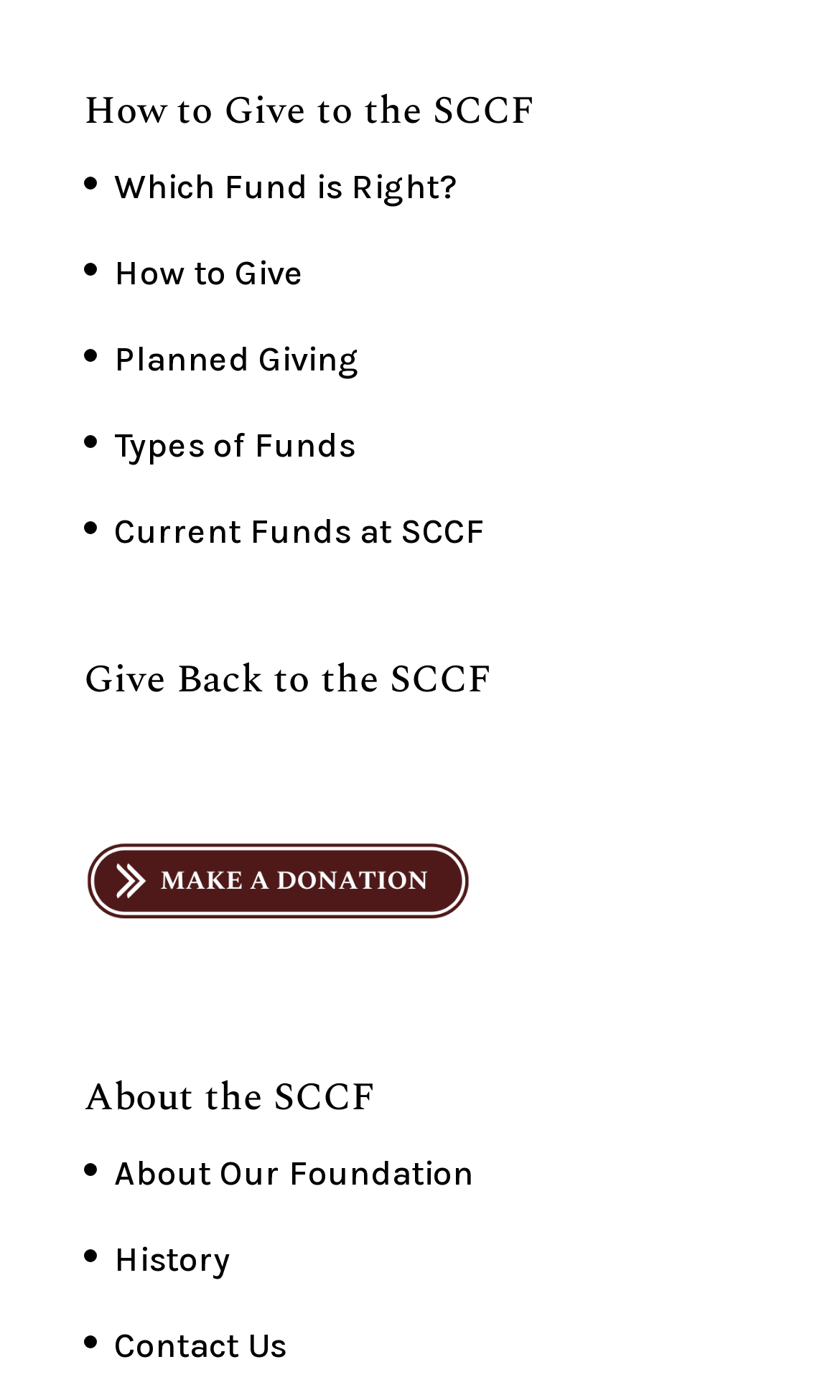Predict the bounding box coordinates of the area that should be clicked to accomplish the following instruction: "Make a donation". The bounding box coordinates should consist of four float numbers between 0 and 1, i.e., [left, top, right, bottom].

[0.1, 0.676, 0.562, 0.705]